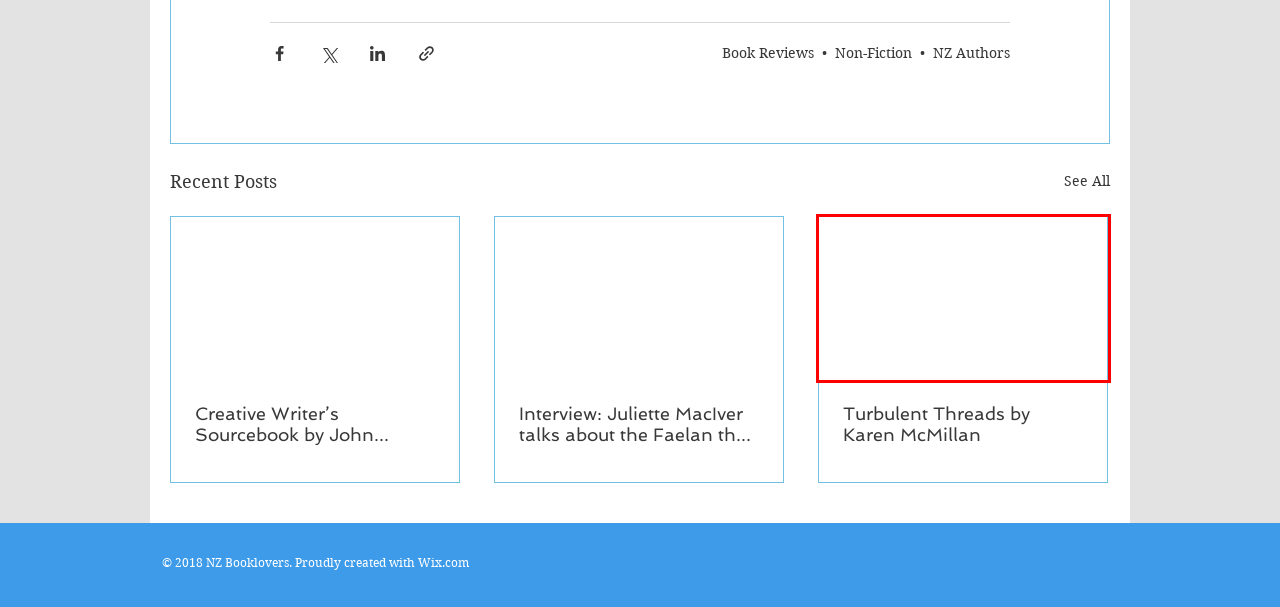Given a screenshot of a webpage with a red bounding box around a UI element, please identify the most appropriate webpage description that matches the new webpage after you click on the element. Here are the candidates:
A. About | NZ Booklovers
B. Turbulent Threads by Karen McMillan
C. NZ Authors
D. Creative Writer’s Sourcebook by John Gillard
E. 2024 AWARDS | nzbooklovers
F. Interview: Juliette MacIver talks about the Faelan the Wolf series
G. NZ Booklovers
H. Website Builder - Create a Free Website Today | Wix.com

B